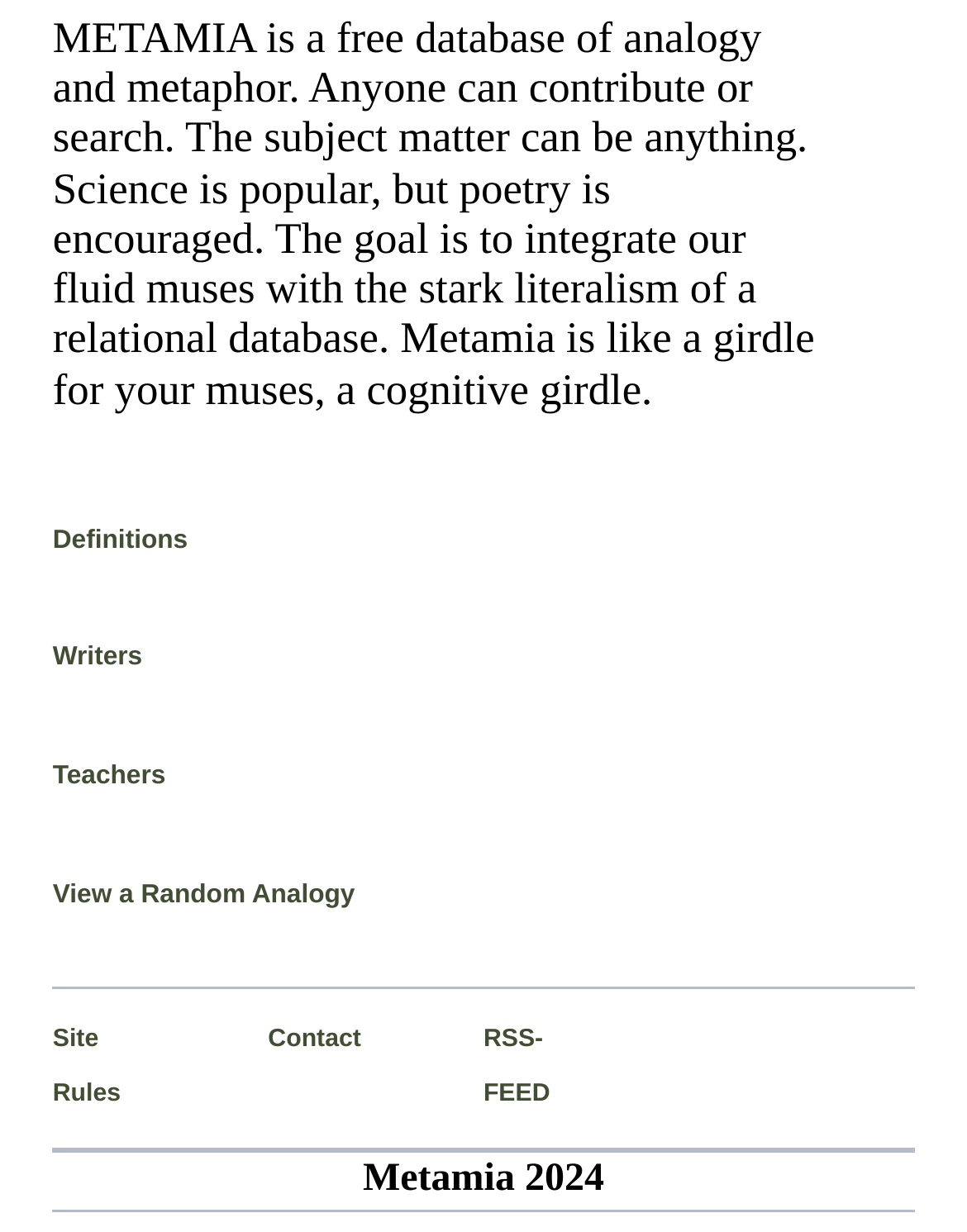Respond with a single word or phrase to the following question:
How many links are there on the webpage?

7